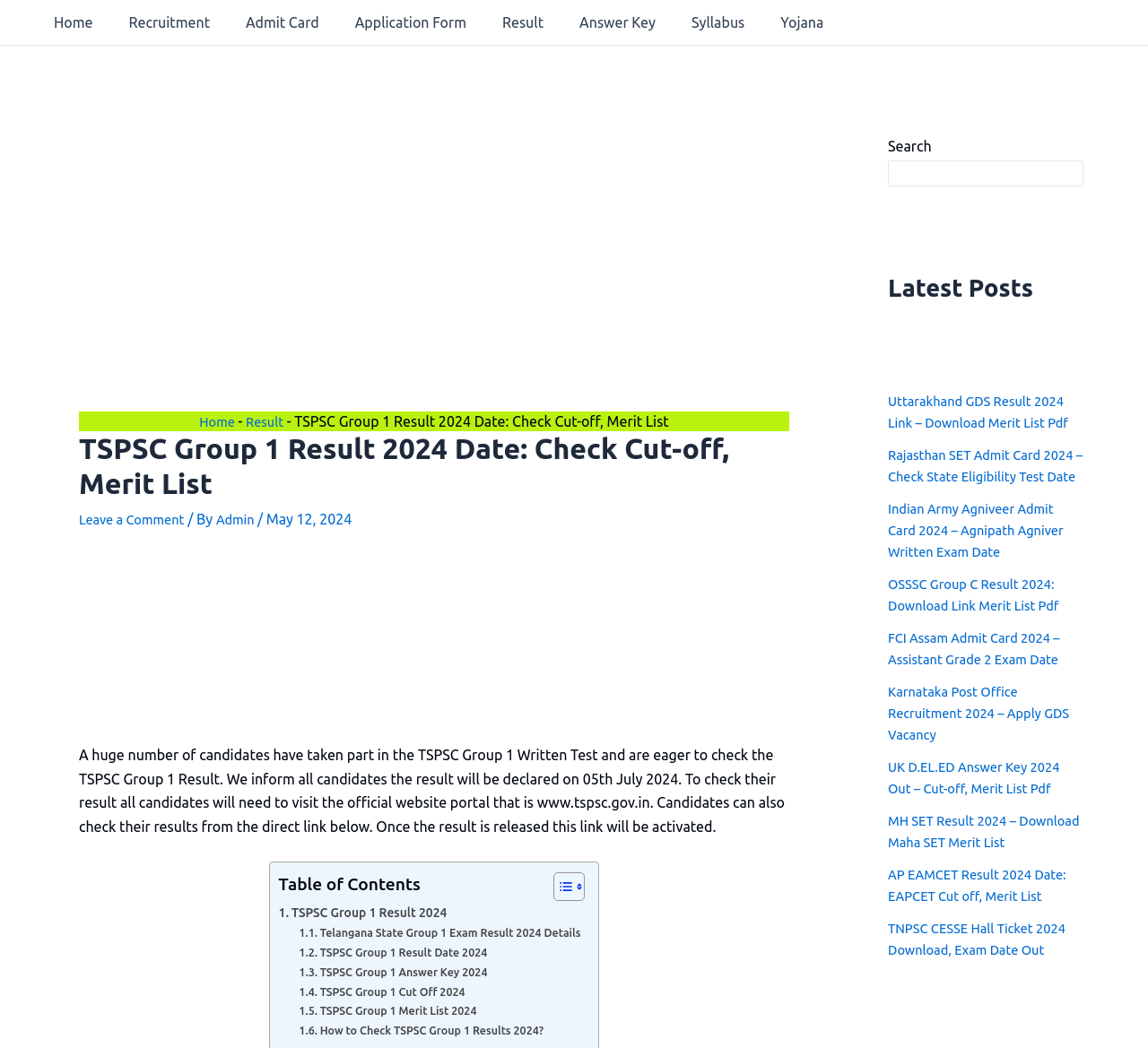Describe every aspect of the webpage in a detailed manner.

This webpage is about the TSPSC Group 1 Result 2023, providing information on how to check the cut-off and merit list. At the top, there is a navigation menu with links to different sections of the website, including Home, Recruitment, Admit Card, Application Form, Result, Answer Key, and Syllabus. Below the navigation menu, there is an advertisement iframe.

The main content of the webpage is divided into several sections. The first section displays the title "TSPSC Group 1 Result 2024 Date: Check Cut-off, Merit List" and provides a brief introduction to the result, stating that it will be declared on 05th July 2024. Candidates can check their result on the official website www.tspsc.gov.in or through a direct link provided below.

The next section is a table of contents with links to different parts of the webpage, including TSPSC Group 1 Result 2024, Telangana State Group 1 Exam Result 2024 Details, TSPSC Group 1 Result Date 2024, TSPSC Group 1 Answer Key 2024, TSPSC Group 1 Cut Off 2024, TSPSC Group 1 Merit List 2024, and How to Check TSPSC Group 1 Results 2024.

On the right side of the webpage, there is a search box and a section titled "Latest Posts" with links to various news articles and updates on different exams and results.

There are two advertisement iframes on the webpage, one above the main content and another below it.